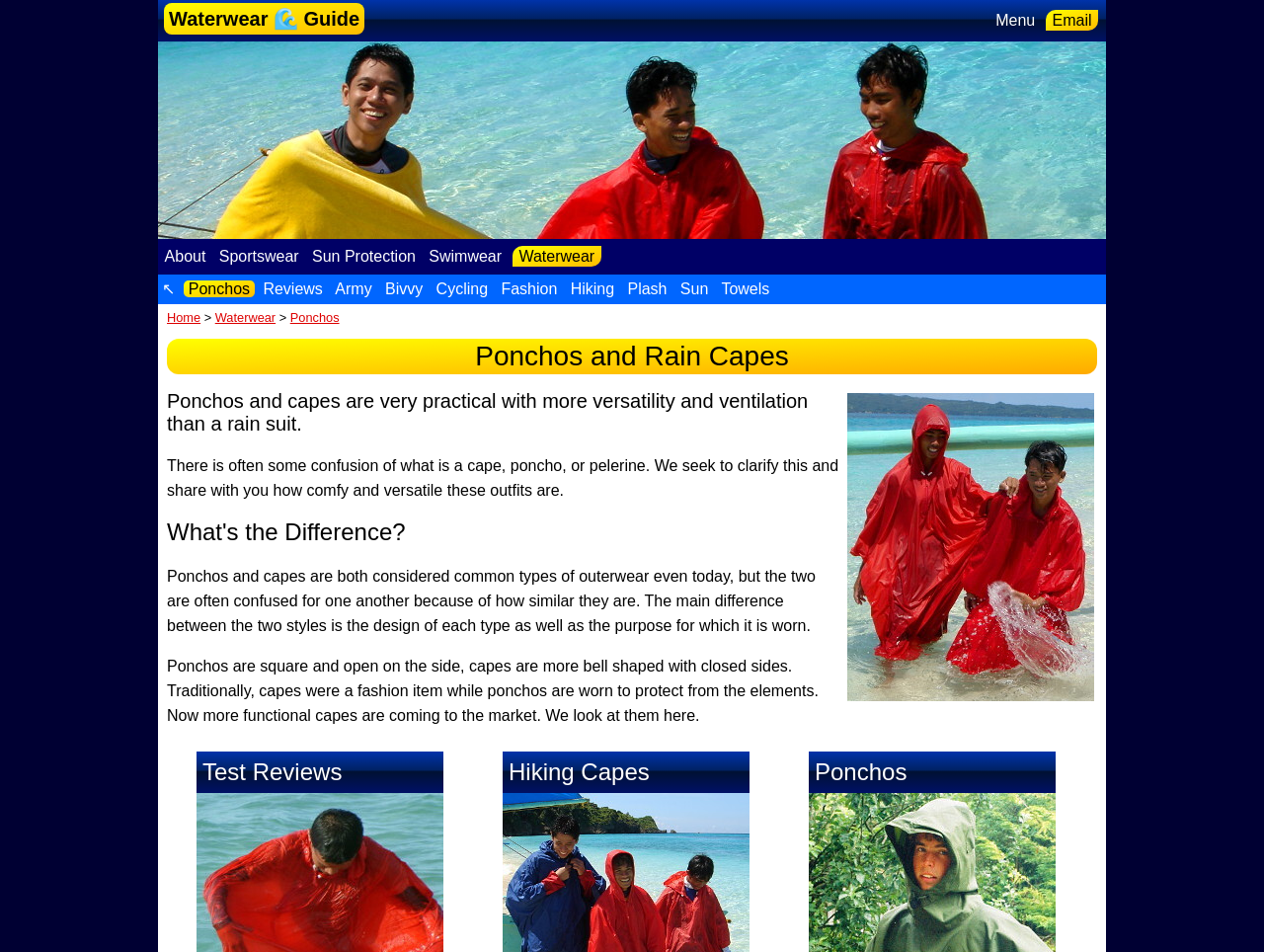Pinpoint the bounding box coordinates of the area that must be clicked to complete this instruction: "Check the 'Reviews' section".

[0.205, 0.295, 0.259, 0.312]